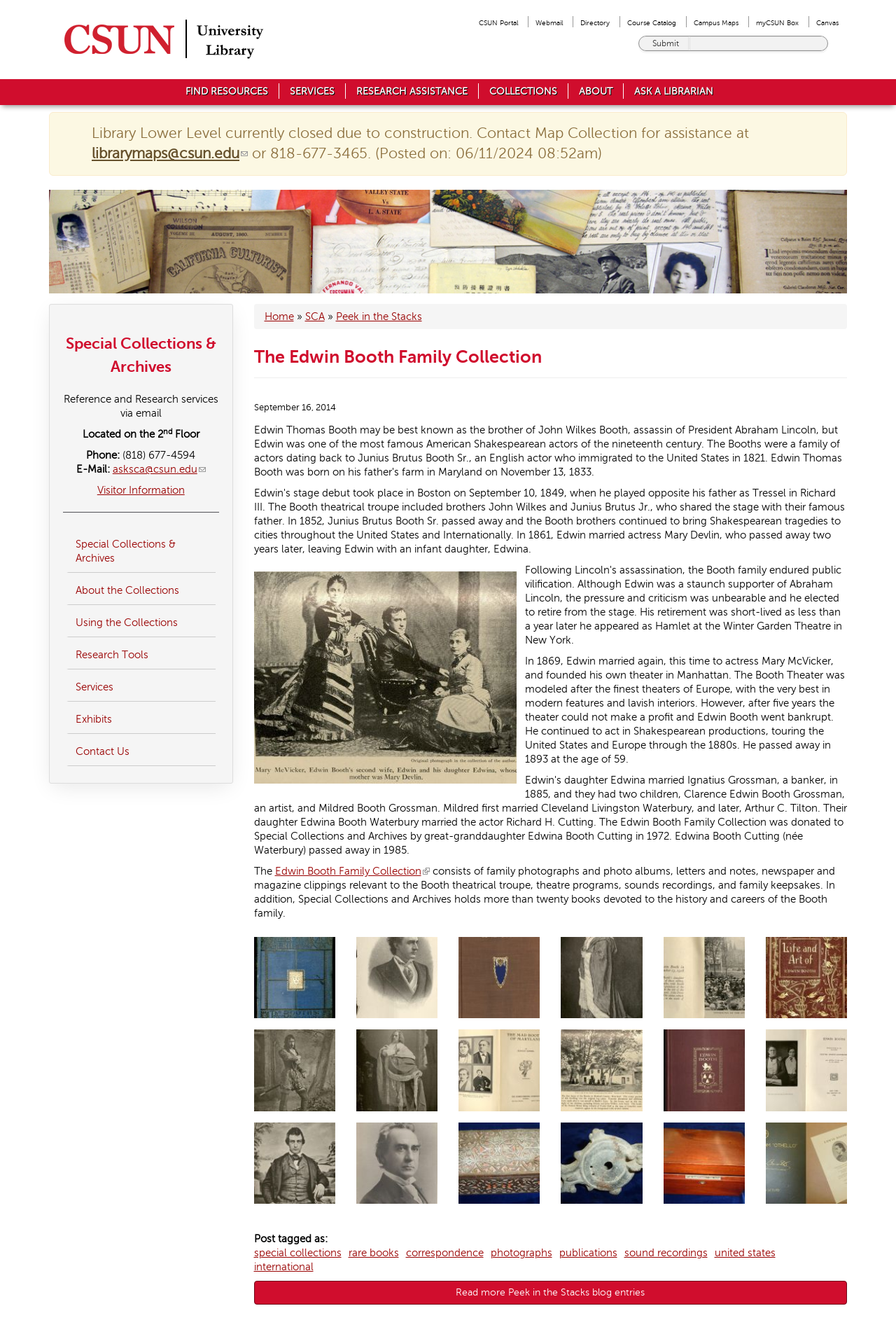Show me the bounding box coordinates of the clickable region to achieve the task as per the instruction: "Search for something".

None